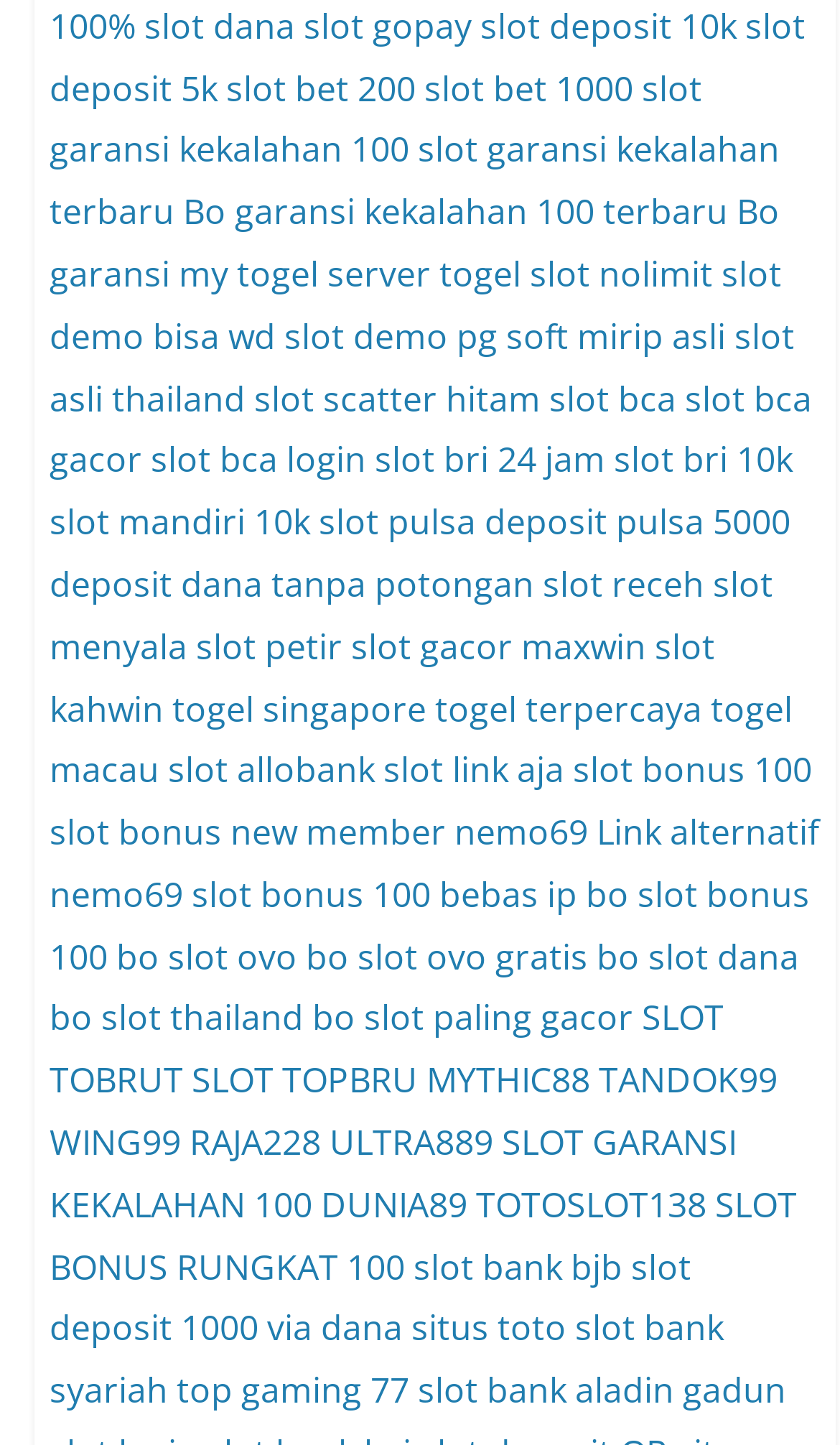Give a one-word or short phrase answer to the question: 
What is the first slot game mentioned?

Slot Dana